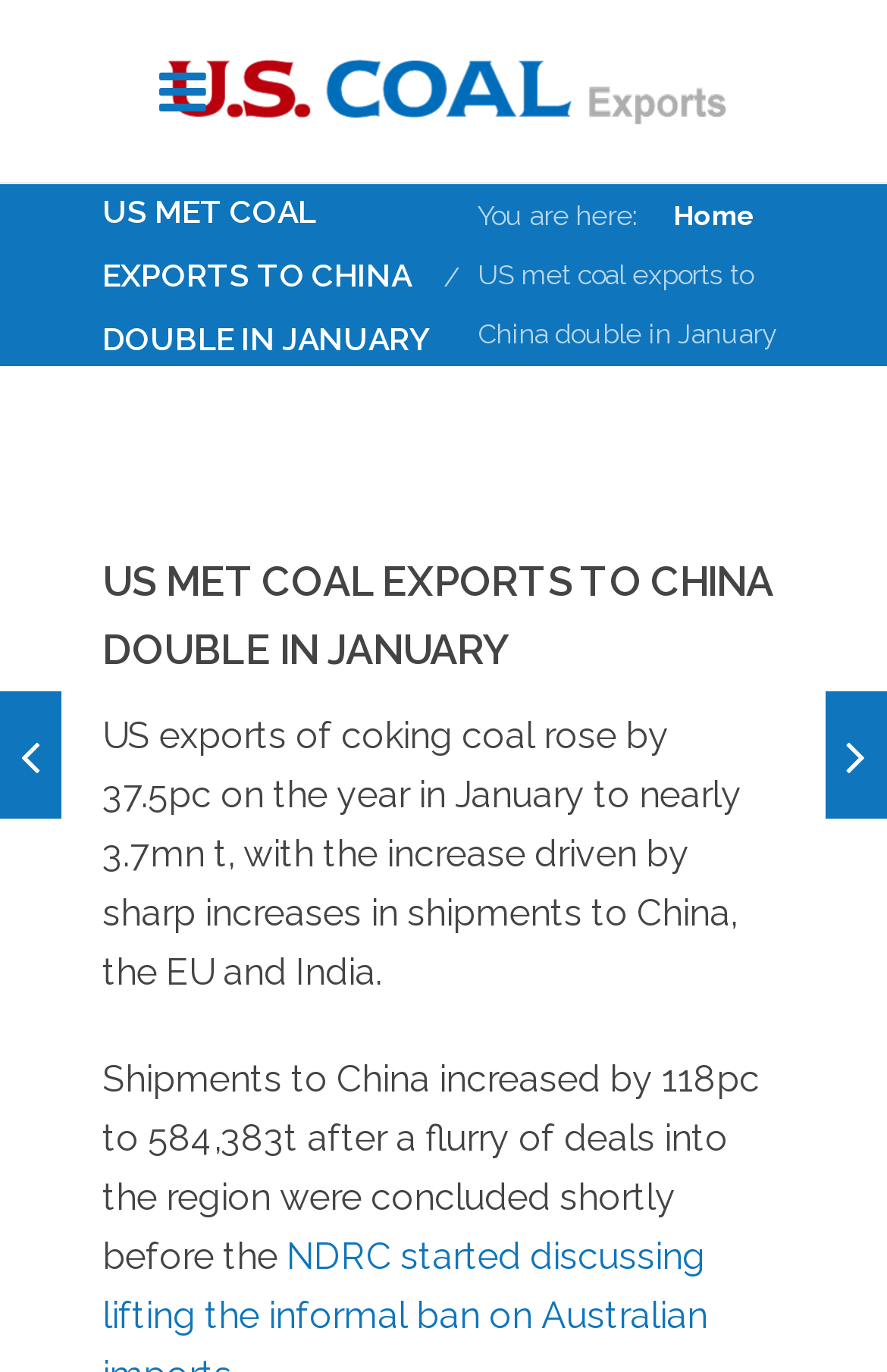Find the coordinates for the bounding box of the element with this description: "Home".

[0.759, 0.146, 0.854, 0.169]